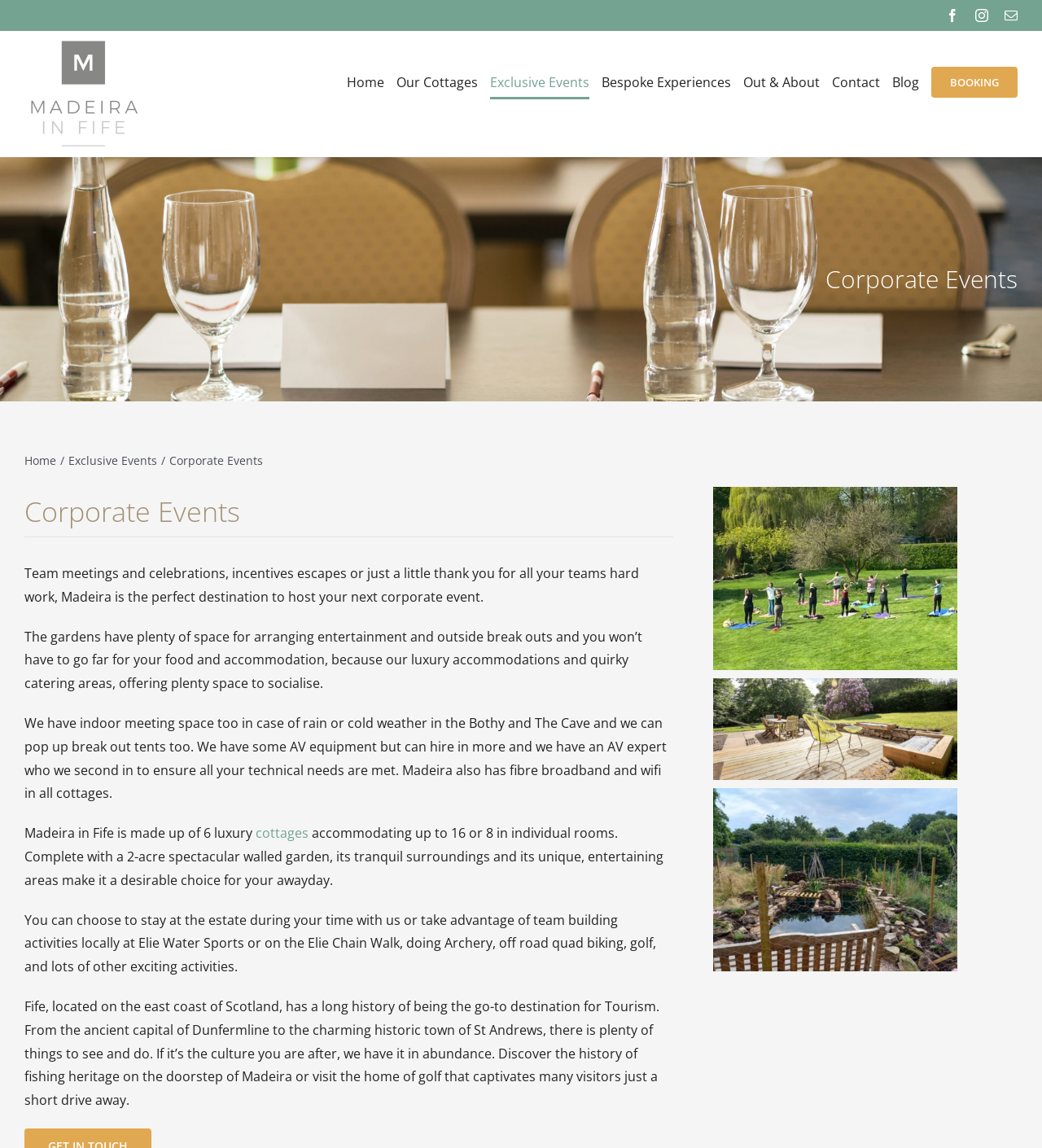Please determine the bounding box coordinates of the element's region to click for the following instruction: "View Exclusive Events menu".

[0.47, 0.027, 0.566, 0.116]